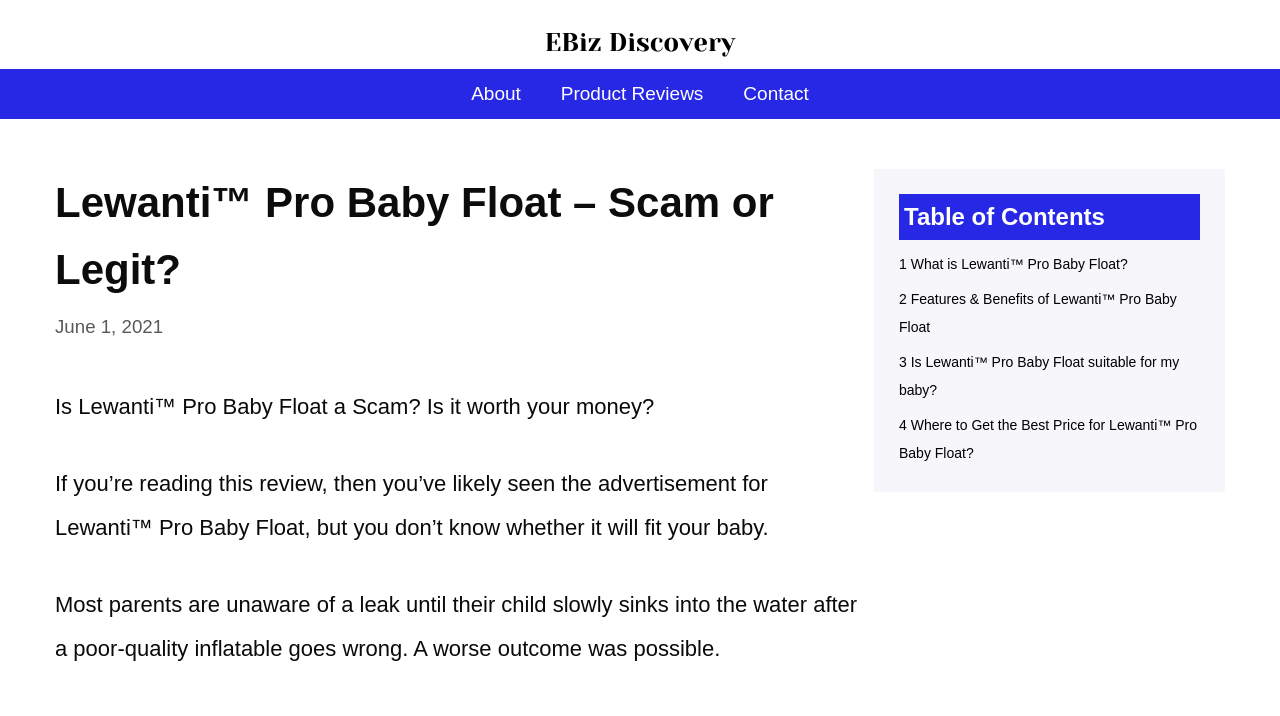What is the purpose of the Table of Contents?
Analyze the image and deliver a detailed answer to the question.

I inferred the purpose of the Table of Contents by looking at its location on the webpage and its contents, which suggest that it is meant to help users navigate the review by providing links to different sections.